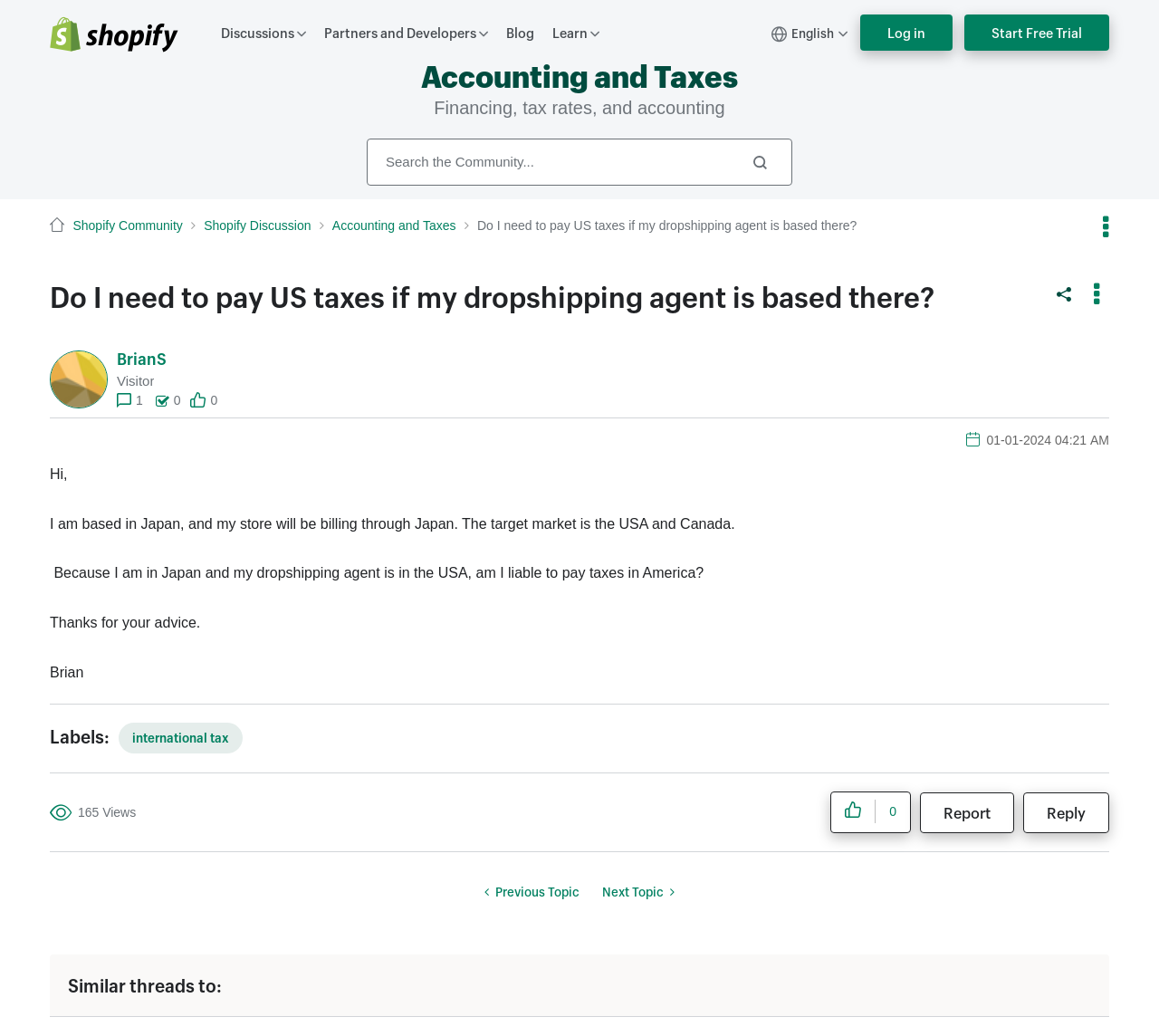Find the bounding box coordinates of the area that needs to be clicked in order to achieve the following instruction: "Go to the previous topic". The coordinates should be specified as four float numbers between 0 and 1, i.e., [left, top, right, bottom].

[0.407, 0.844, 0.51, 0.878]